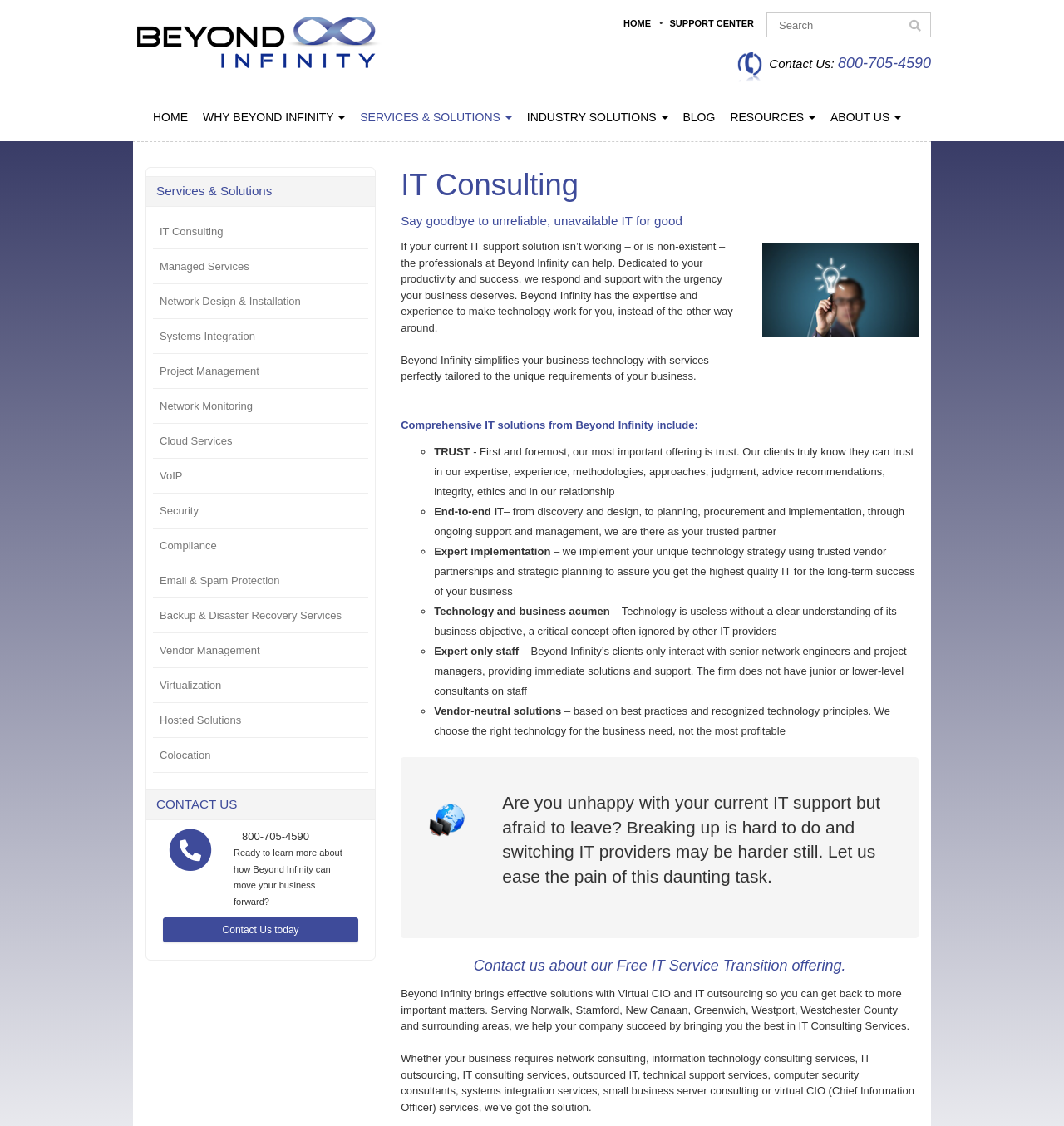Please find the bounding box coordinates (top-left x, top-left y, bottom-right x, bottom-right y) in the screenshot for the UI element described as follows: VoIP

[0.144, 0.408, 0.346, 0.438]